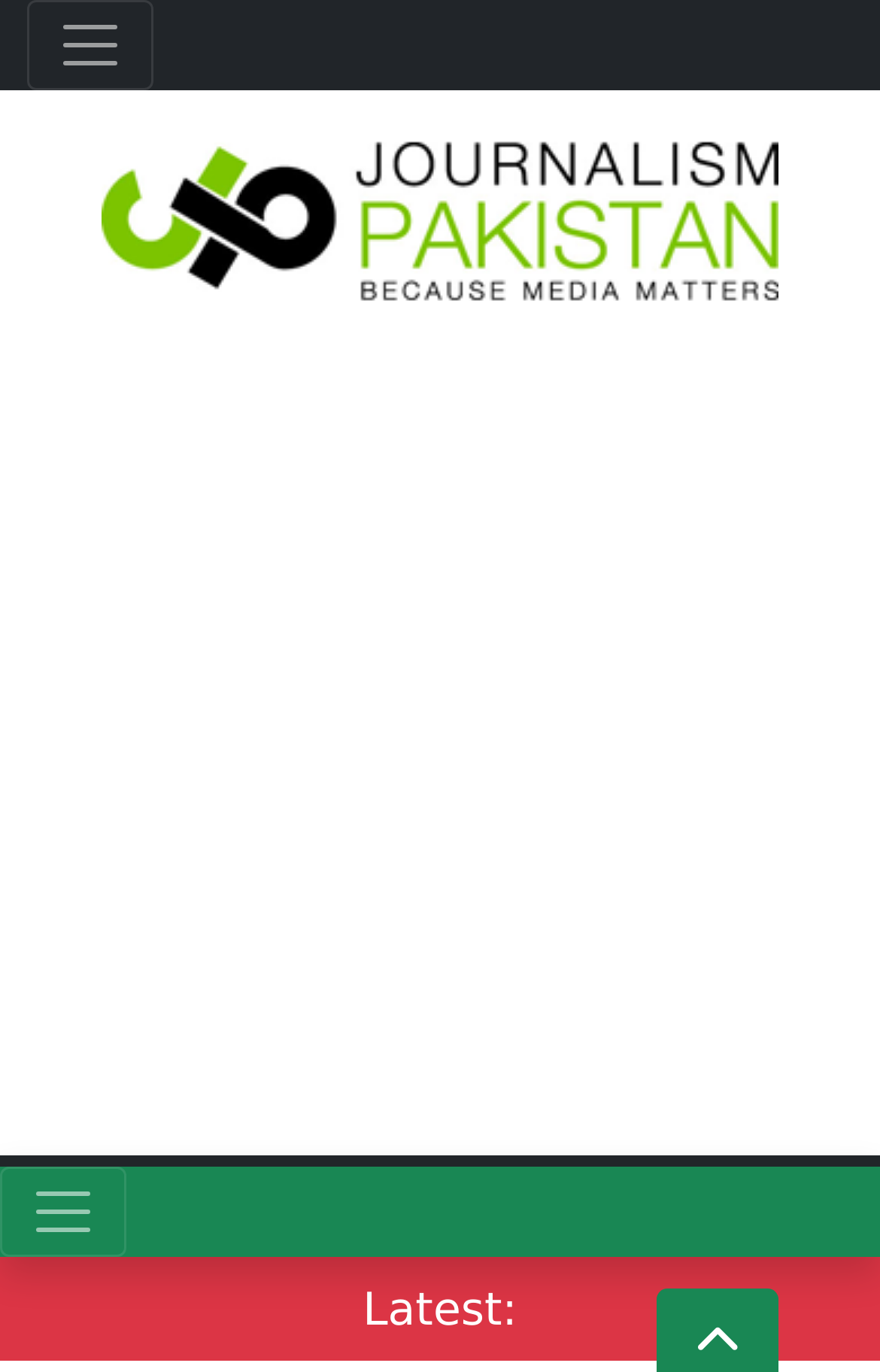Provide a brief response to the question using a single word or phrase: 
What is the position of the 'Journalism Pakistan' link?

Top